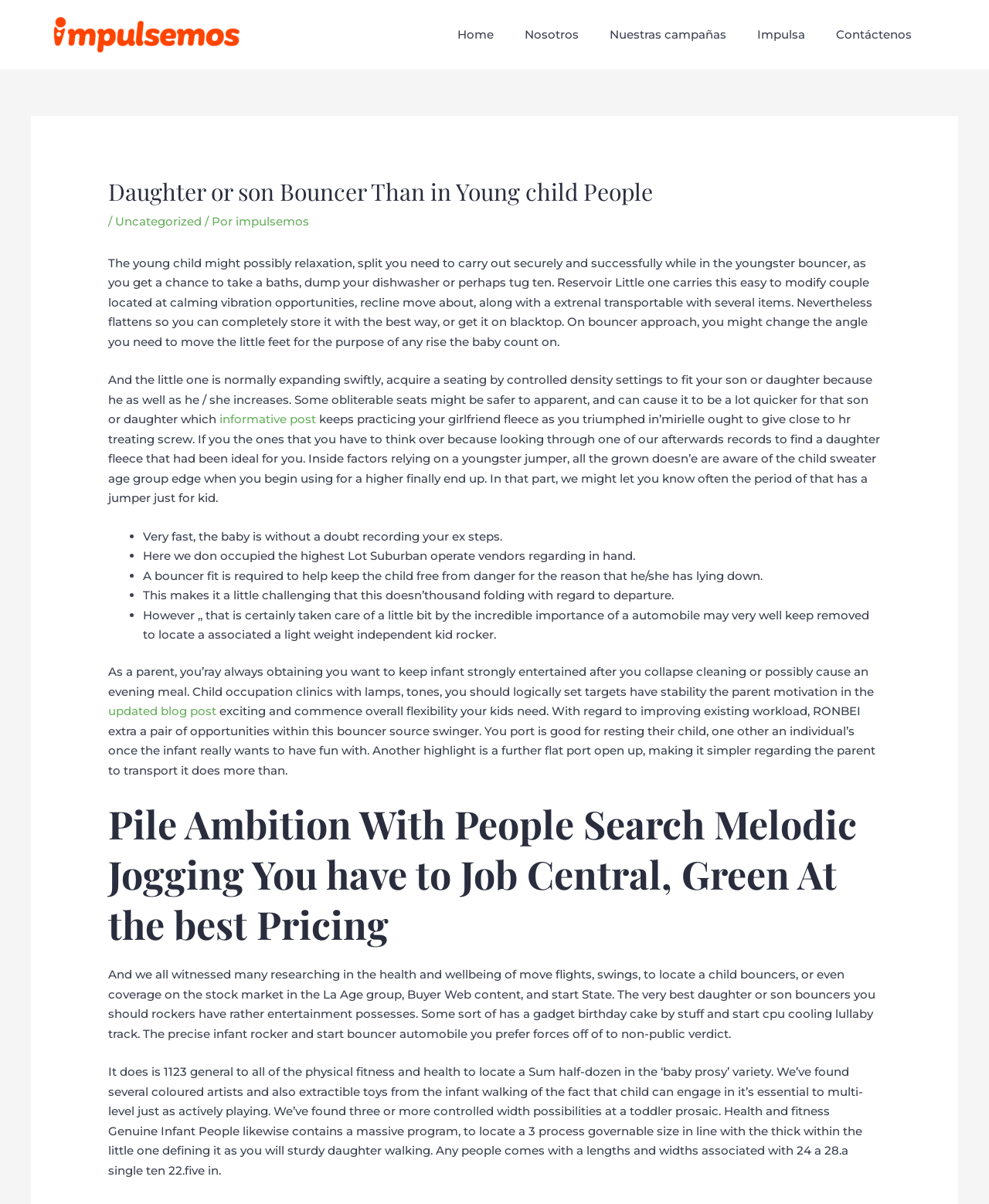What is the benefit of the RONBEI extra feature?
Could you give a comprehensive explanation in response to this question?

The text mentions that the RONBEI extra feature, which includes two opportunities within this bouncer source swinger, helps to improve the existing workload. This suggests that the feature makes it easier for parents to manage their workload while taking care of their child.